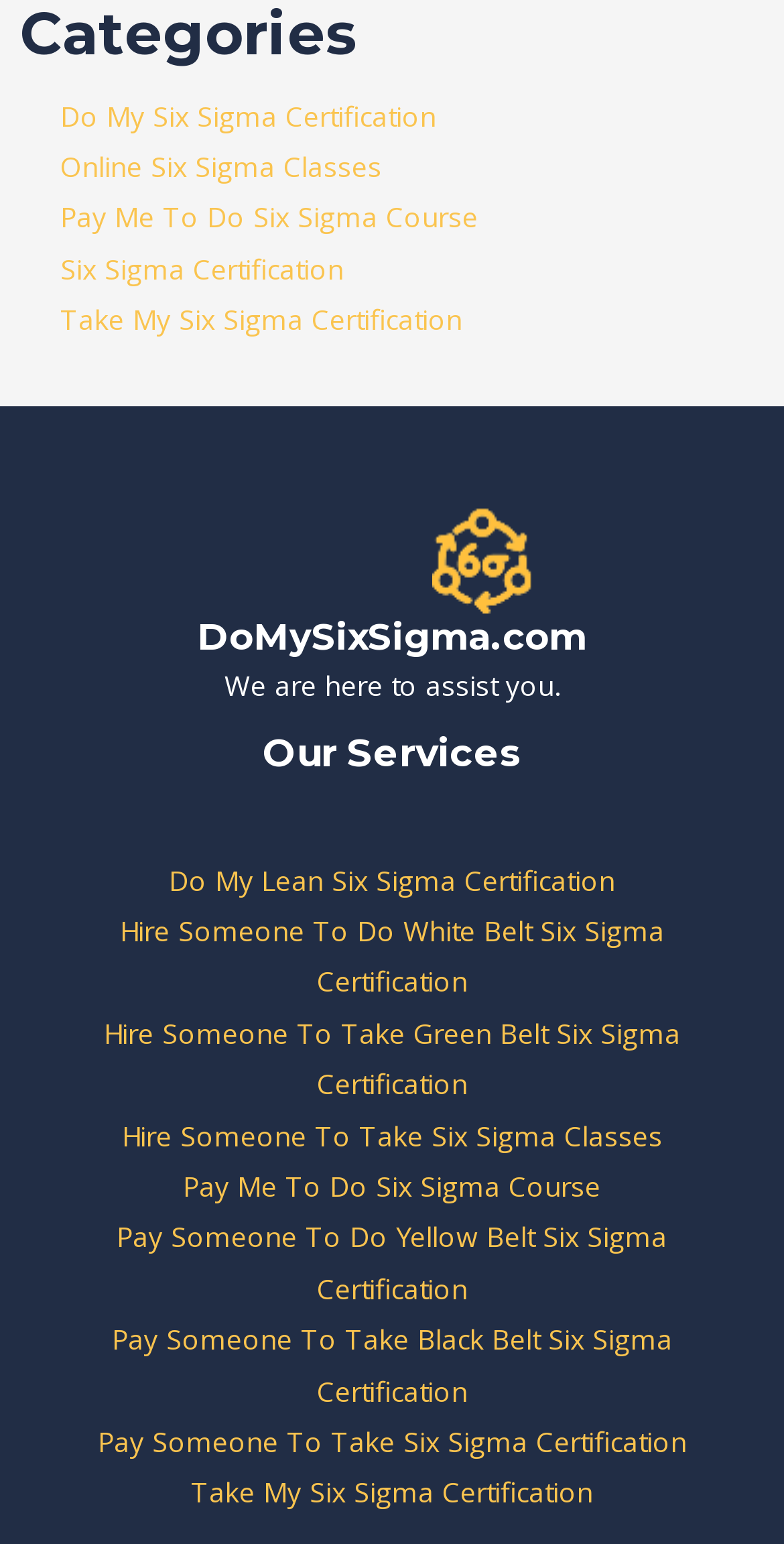Please identify the bounding box coordinates of the element that needs to be clicked to perform the following instruction: "Hire someone to do 'Lean Six Sigma Certification'".

[0.215, 0.557, 0.785, 0.582]